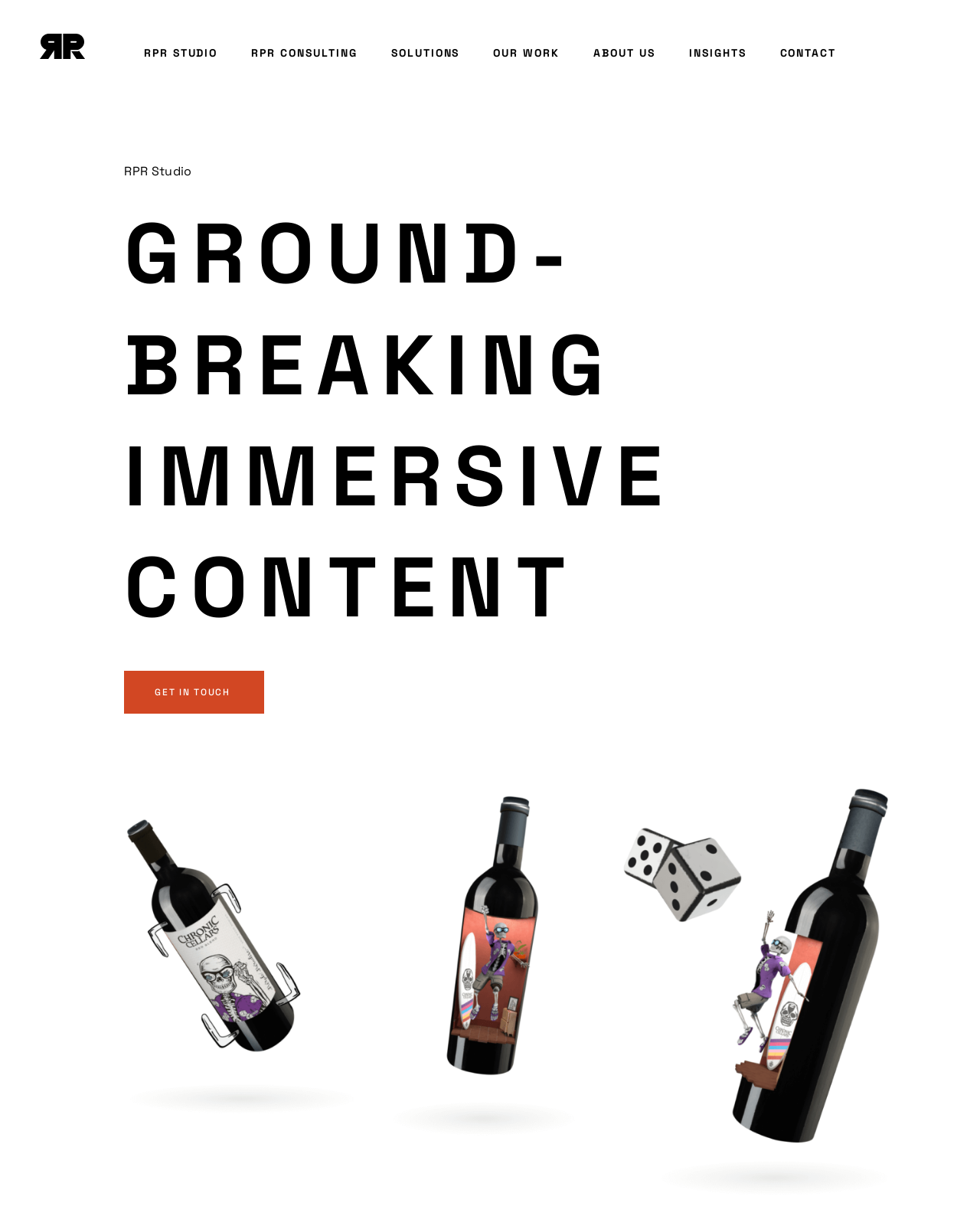Please indicate the bounding box coordinates of the element's region to be clicked to achieve the instruction: "explore OUR WORK section". Provide the coordinates as four float numbers between 0 and 1, i.e., [left, top, right, bottom].

[0.503, 0.037, 0.571, 0.049]